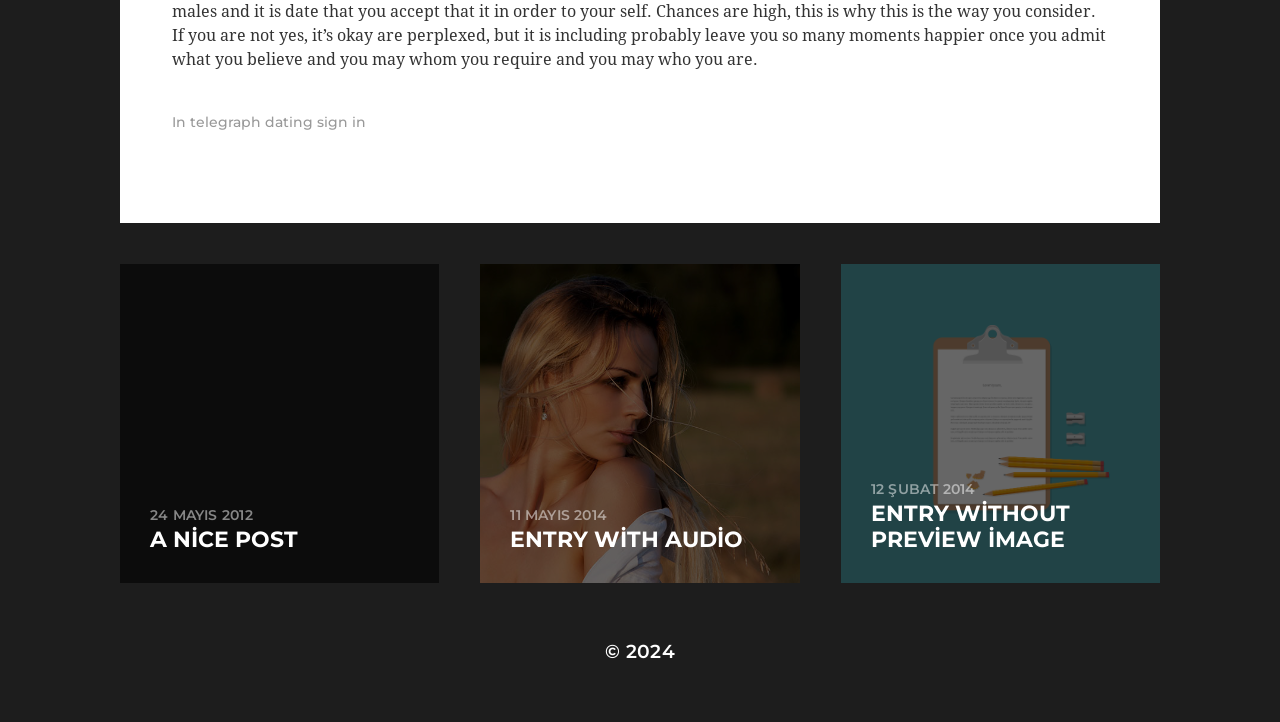How many links are there on the webpage?
Look at the image and answer the question with a single word or phrase.

3